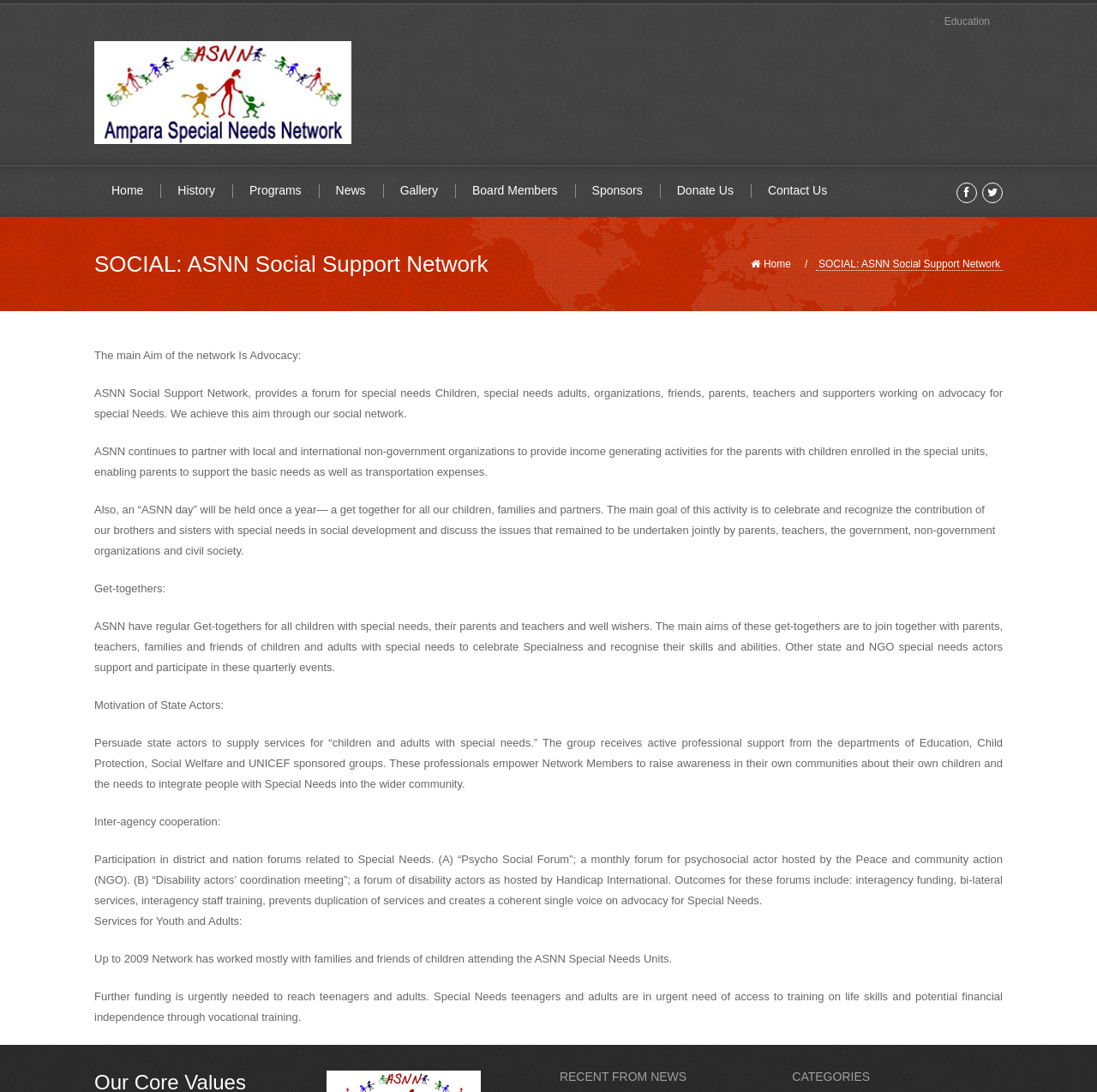Refer to the image and provide a thorough answer to this question:
How often are the get-togethers for special needs children and adults held?

The get-togethers for special needs children and adults are held quarterly, as stated in the text. These events aim to join together with parents, teachers, families, and friends of children and adults with special needs to celebrate specialness and recognize their skills and abilities.